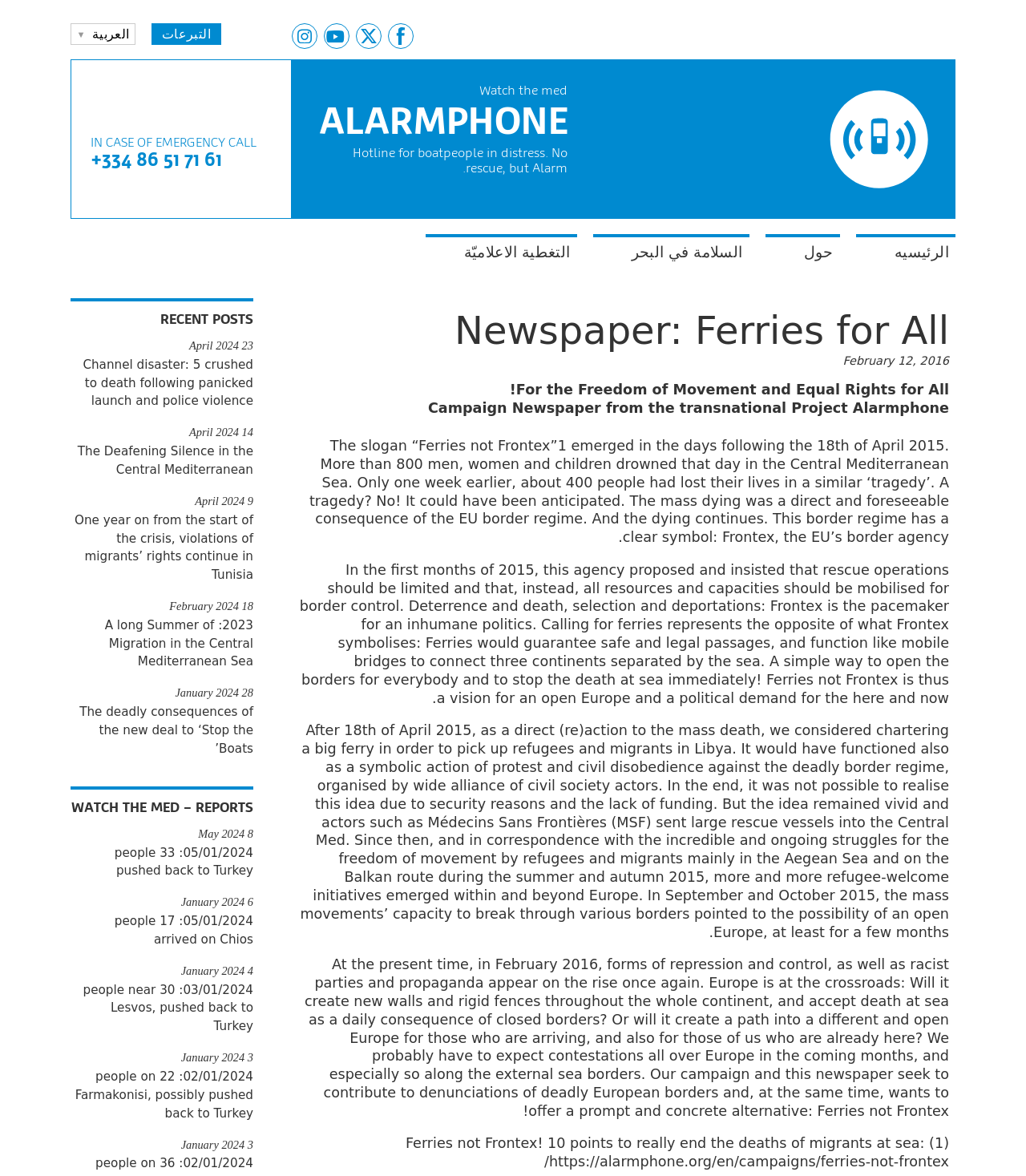Provide a single word or phrase answer to the question: 
What is the phone number for emergency calls?

+334 86 51 71 61